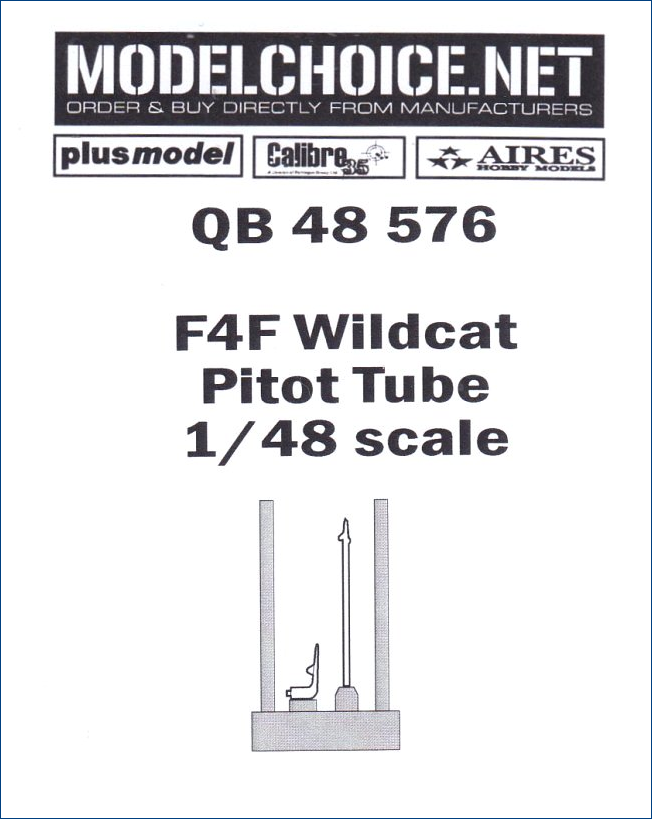Please provide a brief answer to the question using only one word or phrase: 
What is the scale of the F4F Wildcat model?

1/48